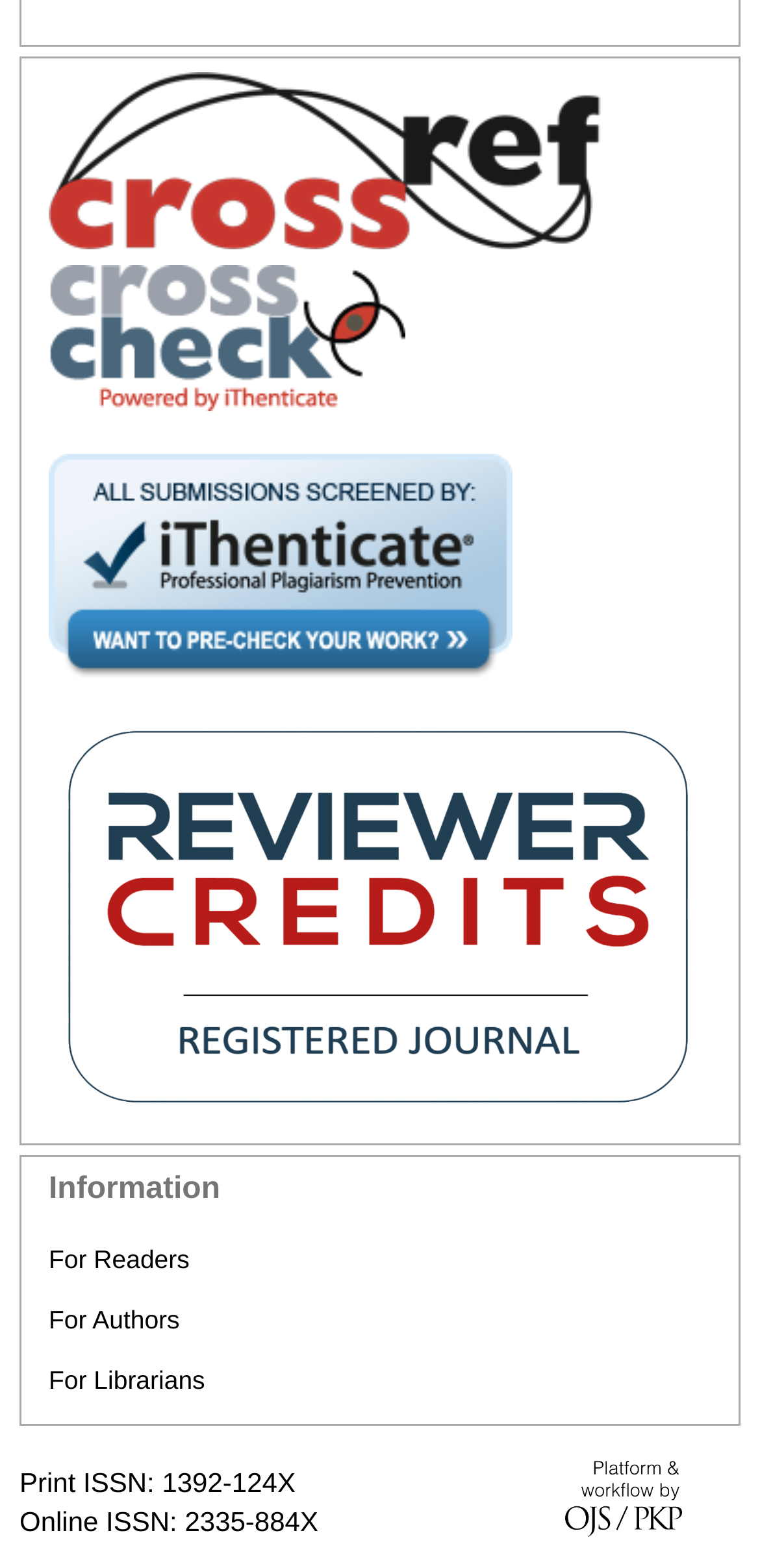Give a one-word or short phrase answer to this question: 
What is the name of the publishing system mentioned on the webpage?

OJS/PKP